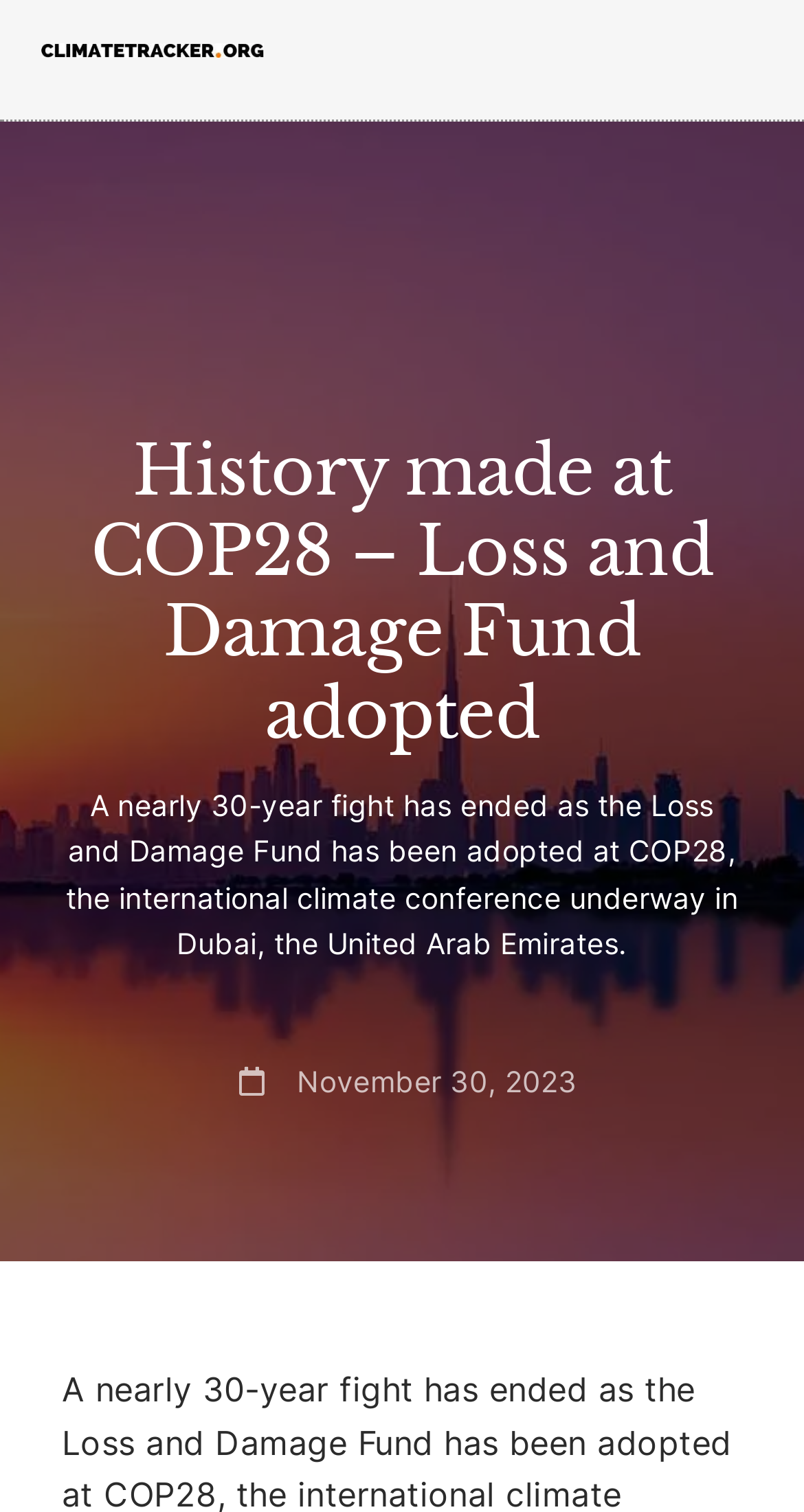Identify and extract the heading text of the webpage.

History made at COP28 – Loss and Damage Fund adopted